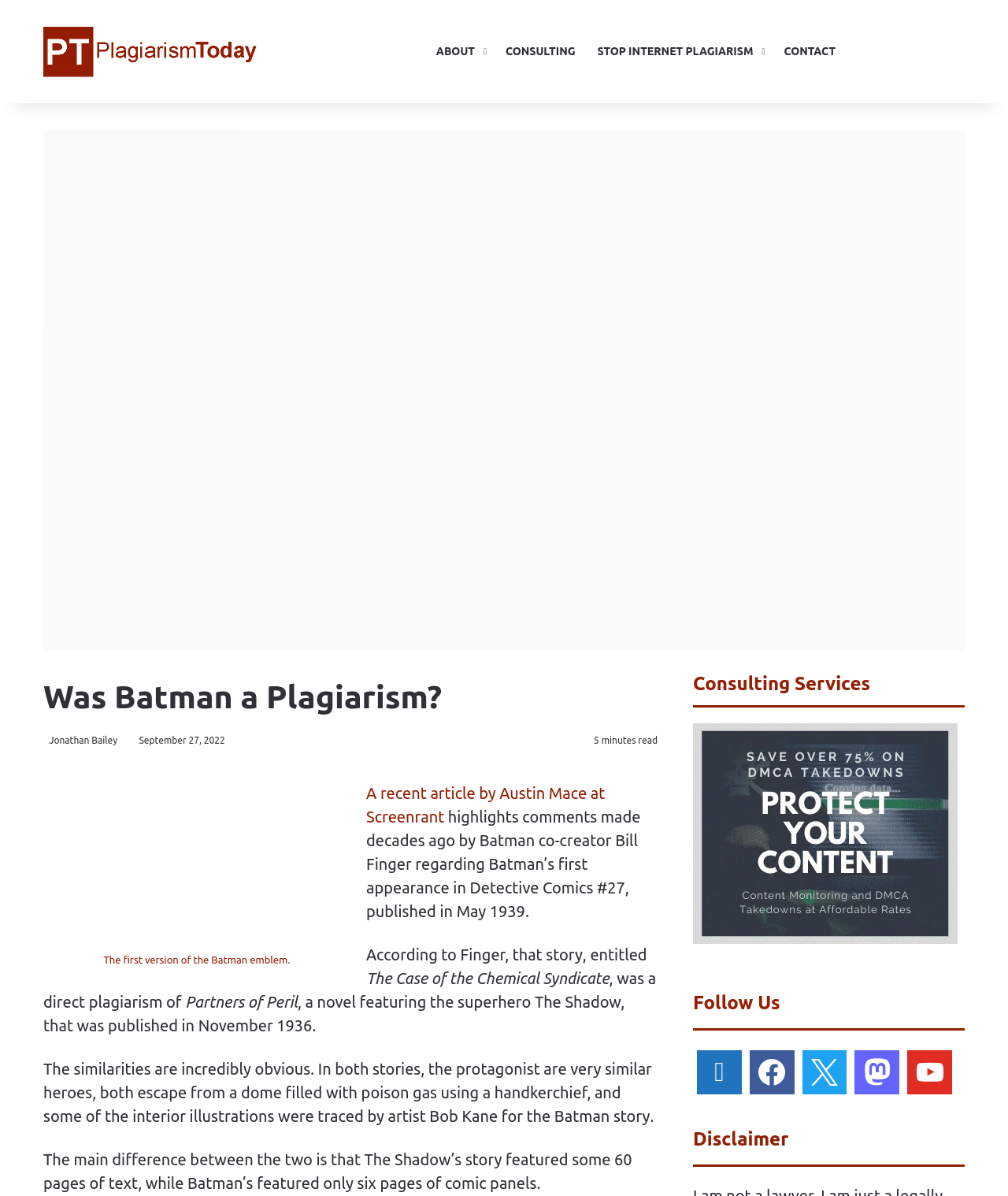Give a detailed account of the webpage.

The webpage is titled "Was Batman a Plagiarism? - Plagiarism Today" and has a primary navigation menu at the top with several links, including "Plagiarism Today", "ABOUT", "CONSULTING", "STOP INTERNET PLAGIARISM", "CONTACT", and social media links. 

Below the navigation menu, there is a large figure that spans almost the entire width of the page. Above the figure, there is a header section with a heading "Was Batman a Plagiarism?" and details about the author, Jonathan Bailey, and the date of publication, September 27, 2022. 

To the right of the header section, there is a static text indicating that the article is a 5-minute read. Below the header section, there is a figure with a caption that mentions the first version of the Batman emblem.

The main content of the webpage is a series of static texts that discuss the origins of Batman and whether it is a plagiarism. The text mentions an article by Austin Mace at Screenrant that highlights comments made by Batman co-creator Bill Finger regarding Batman's first appearance in Detective Comics #27. The text then goes on to describe the similarities between the Batman story and a novel featuring the superhero The Shadow, published in 1936.

On the right side of the page, there is a section with a heading "Consulting Services" and a link to "CopyByteDMCATakedownAd3". Below this section, there is another section with a heading "Follow Us" and several social media links. At the very bottom of the page, there is a section with a heading "Disclaimer".